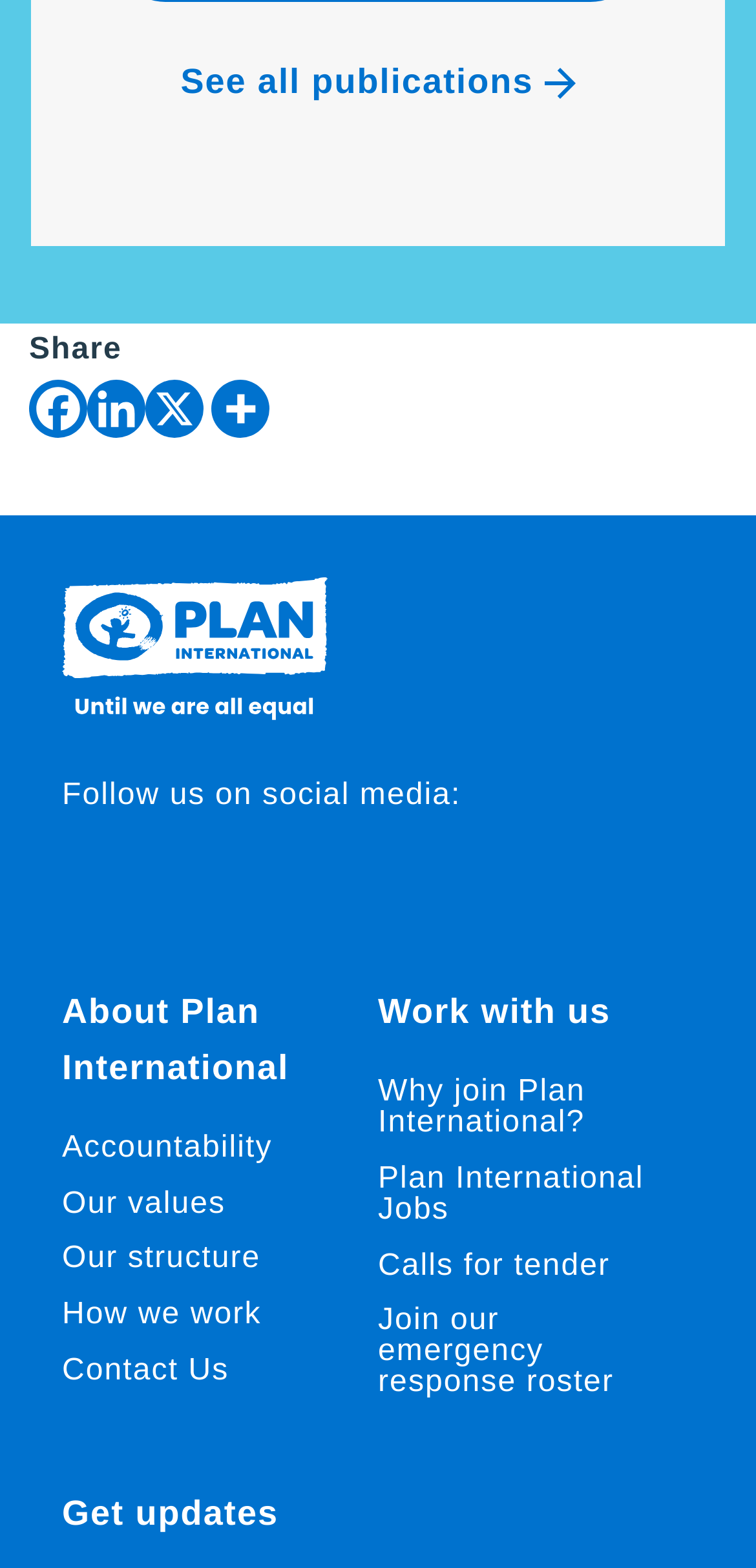Answer succinctly with a single word or phrase:
How many links are there under 'Work with us'?

4